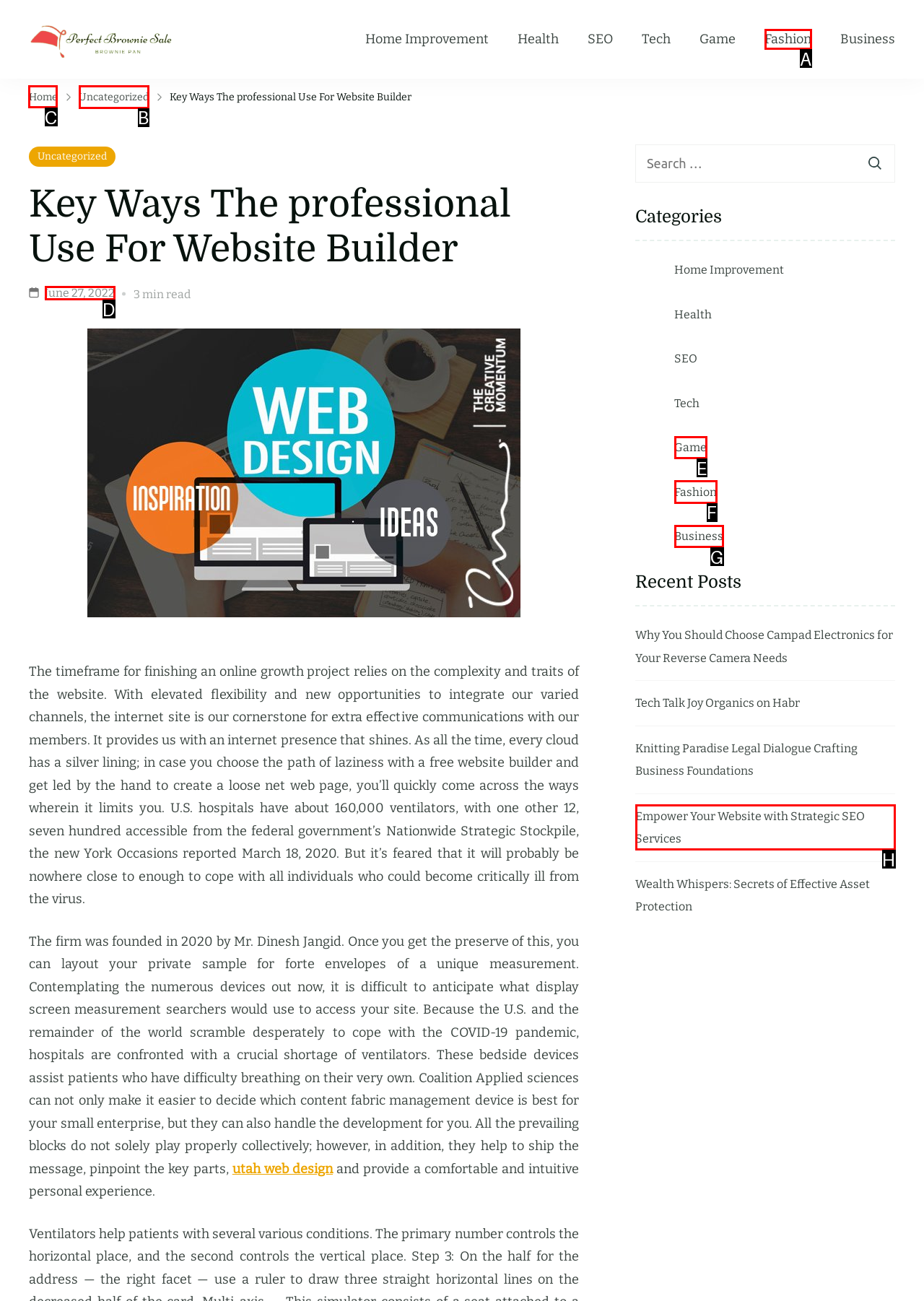Indicate the HTML element that should be clicked to perform the task: Click on the 'Home' link Reply with the letter corresponding to the chosen option.

C